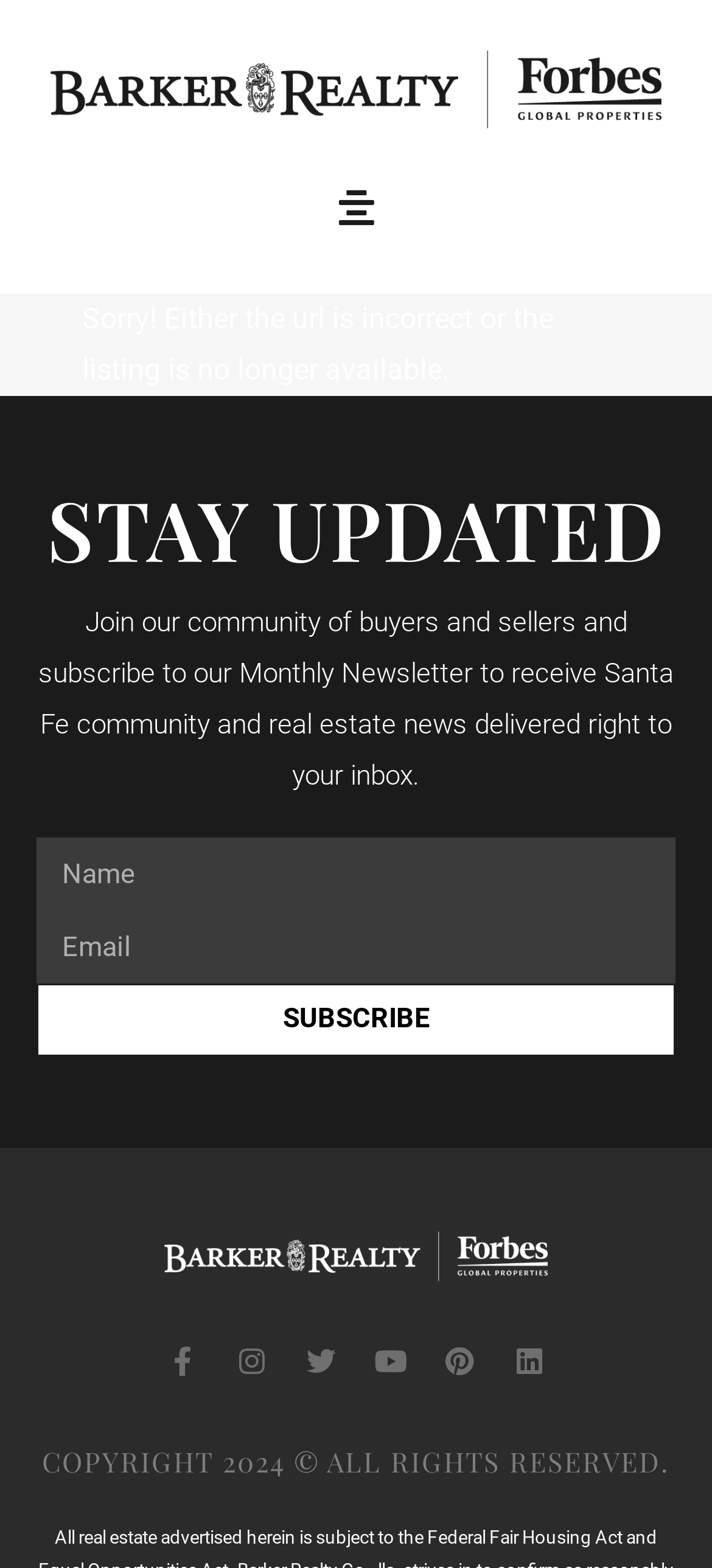Write an extensive caption that covers every aspect of the webpage.

The webpage is a luxury real estate properties page from Barker Realty. At the top, there is a menu toggle button on the right side. Below it, there is a link that spans almost the entire width of the page. 

A prominent error message is displayed, stating "Sorry! Either the url is incorrect or the listing is no longer available." This message is centered on the page.

Further down, there is a heading "STAY UPDATED" followed by a paragraph of text that invites users to join a community of buyers and sellers and subscribe to a monthly newsletter to receive Santa Fe community and real estate news.

Below this, there is a subscription form with two required text fields for "Name" and "Email" and a "SUBSCRIBE" button.

On the bottom left, there is a Barker Realty Forbes Global Properties logo. To the right of the logo, there are six social media links, including Facebook, Instagram, Twitter, Youtube, Pinterest, and Linkedin, arranged horizontally.

At the very bottom of the page, there is a copyright notice that reads "COPYRIGHT 2024 © ALL RIGHTS RESERVED."